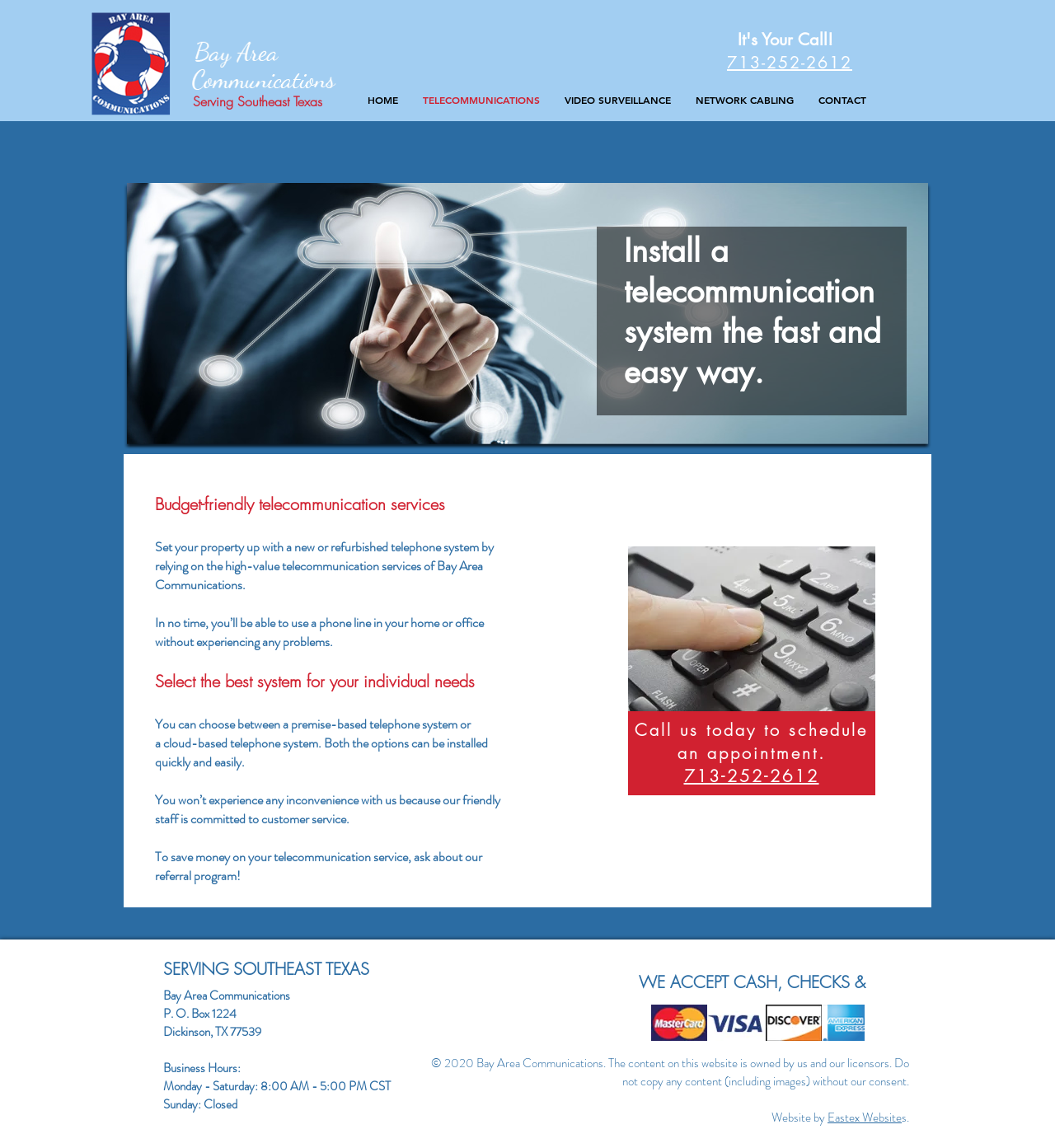Use a single word or phrase to answer this question: 
What is the purpose of Bay Area Communications?

To provide telecommunication services